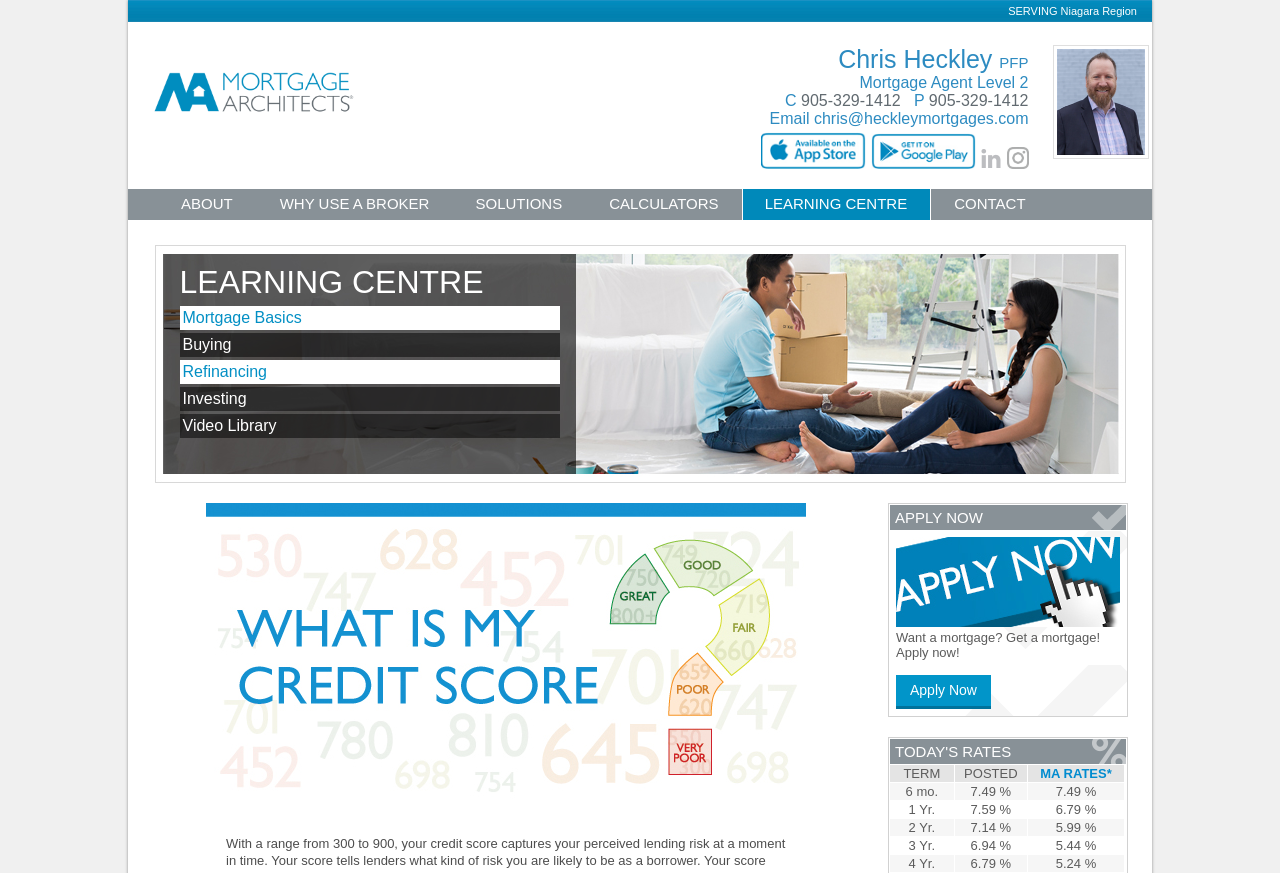Please determine the bounding box coordinates of the area that needs to be clicked to complete this task: 'Click the 'Video Library' link'. The coordinates must be four float numbers between 0 and 1, formatted as [left, top, right, bottom].

[0.14, 0.474, 0.437, 0.502]